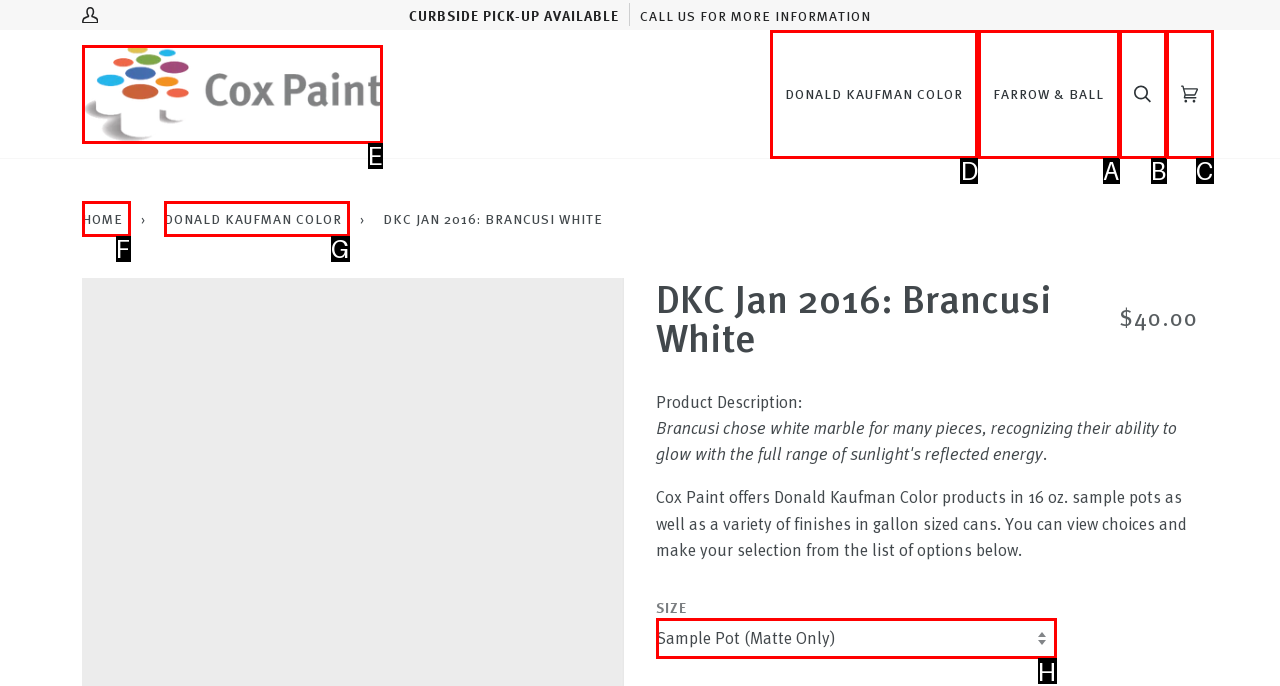Select the UI element that should be clicked to execute the following task: Select a product from DONALD KAUFMAN COLOR dropdown
Provide the letter of the correct choice from the given options.

D